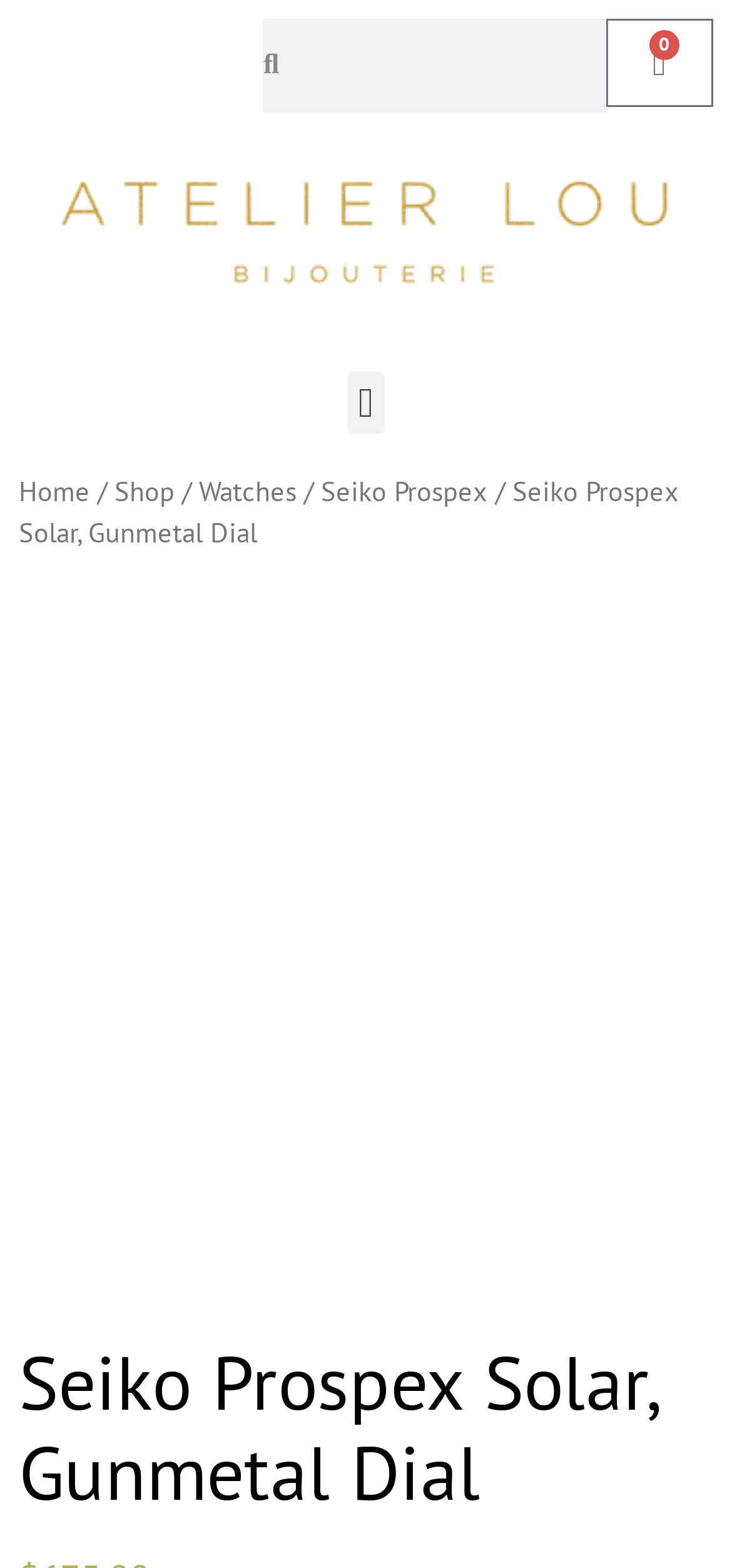Identify the bounding box coordinates for the element that needs to be clicked to fulfill this instruction: "Go to the home page". Provide the coordinates in the format of four float numbers between 0 and 1: [left, top, right, bottom].

[0.026, 0.302, 0.123, 0.324]